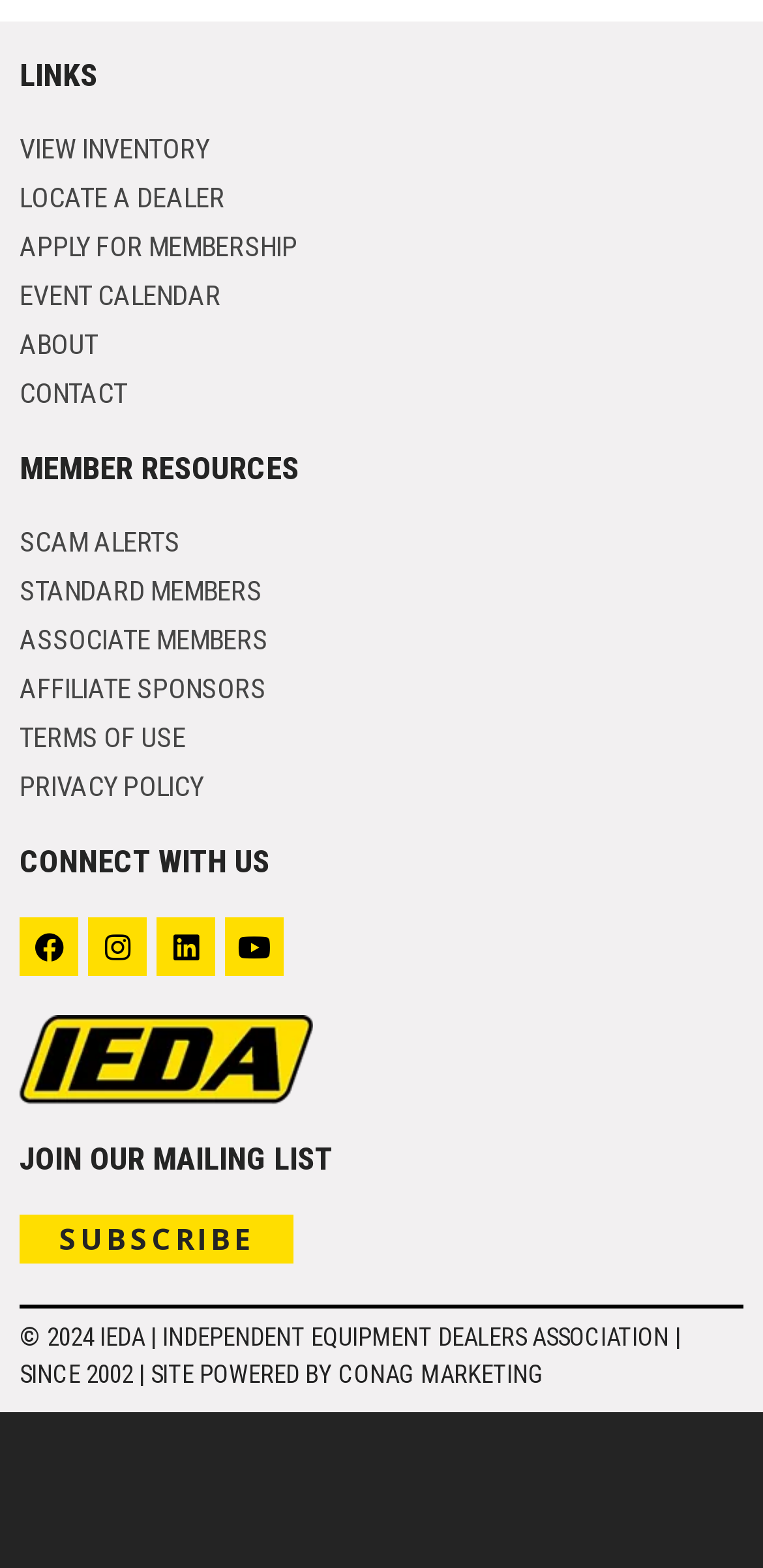What is the last link in the MEMBER RESOURCES section?
From the details in the image, provide a complete and detailed answer to the question.

I looked at the links under the MEMBER RESOURCES heading and found that the last link is PRIVACY POLICY.